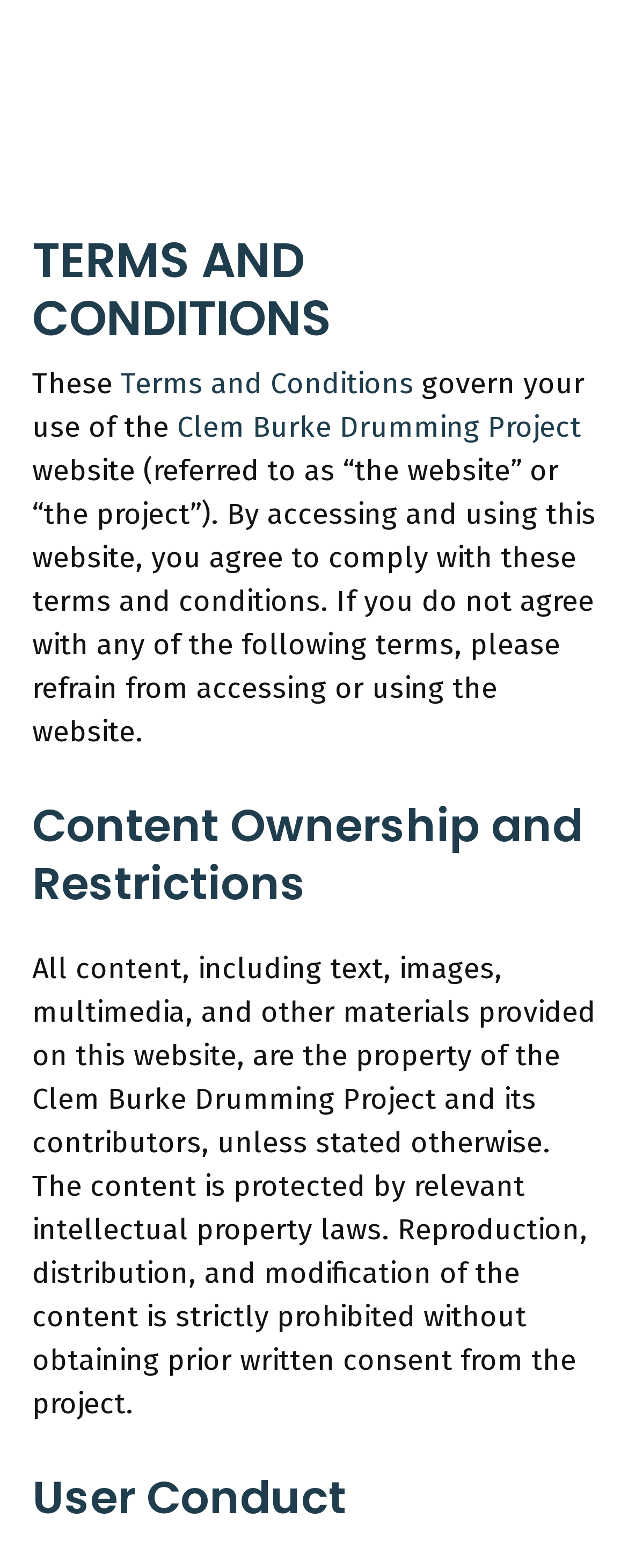Please identify the primary heading of the webpage and give its text content.

TERMS AND CONDITIONS